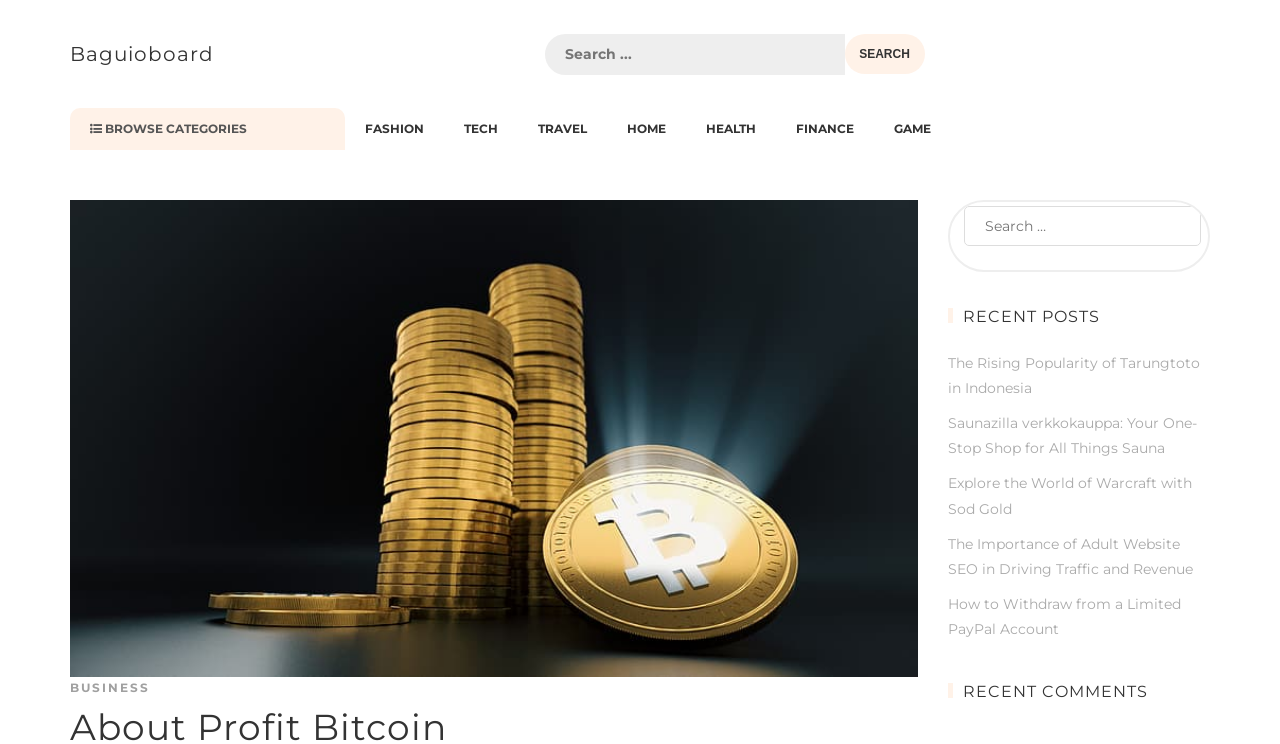Find and specify the bounding box coordinates that correspond to the clickable region for the instruction: "Click on the Whispering Hills Logo".

None